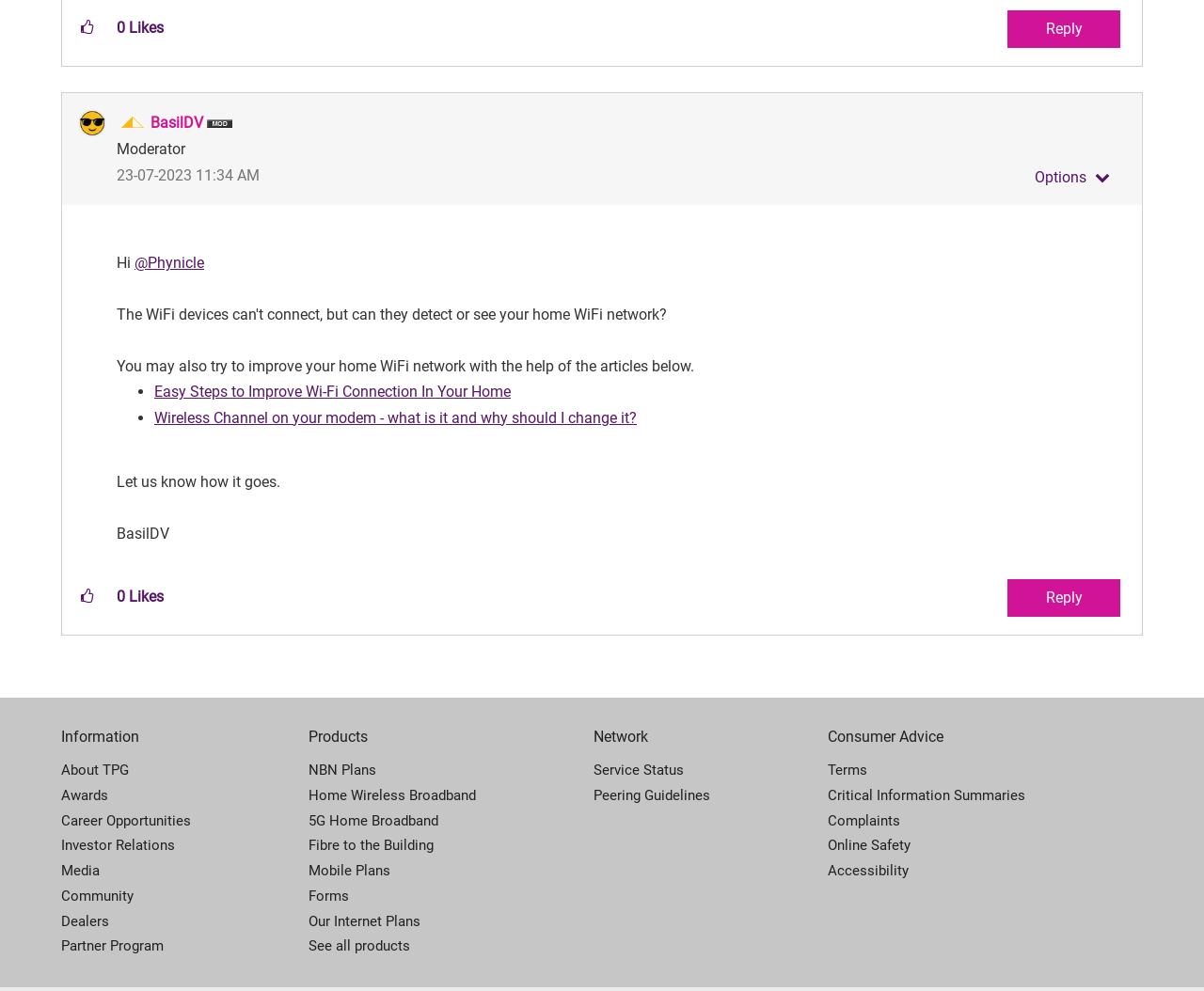What is the date of the post?
Please provide a single word or phrase as your answer based on the screenshot.

23-07-2023